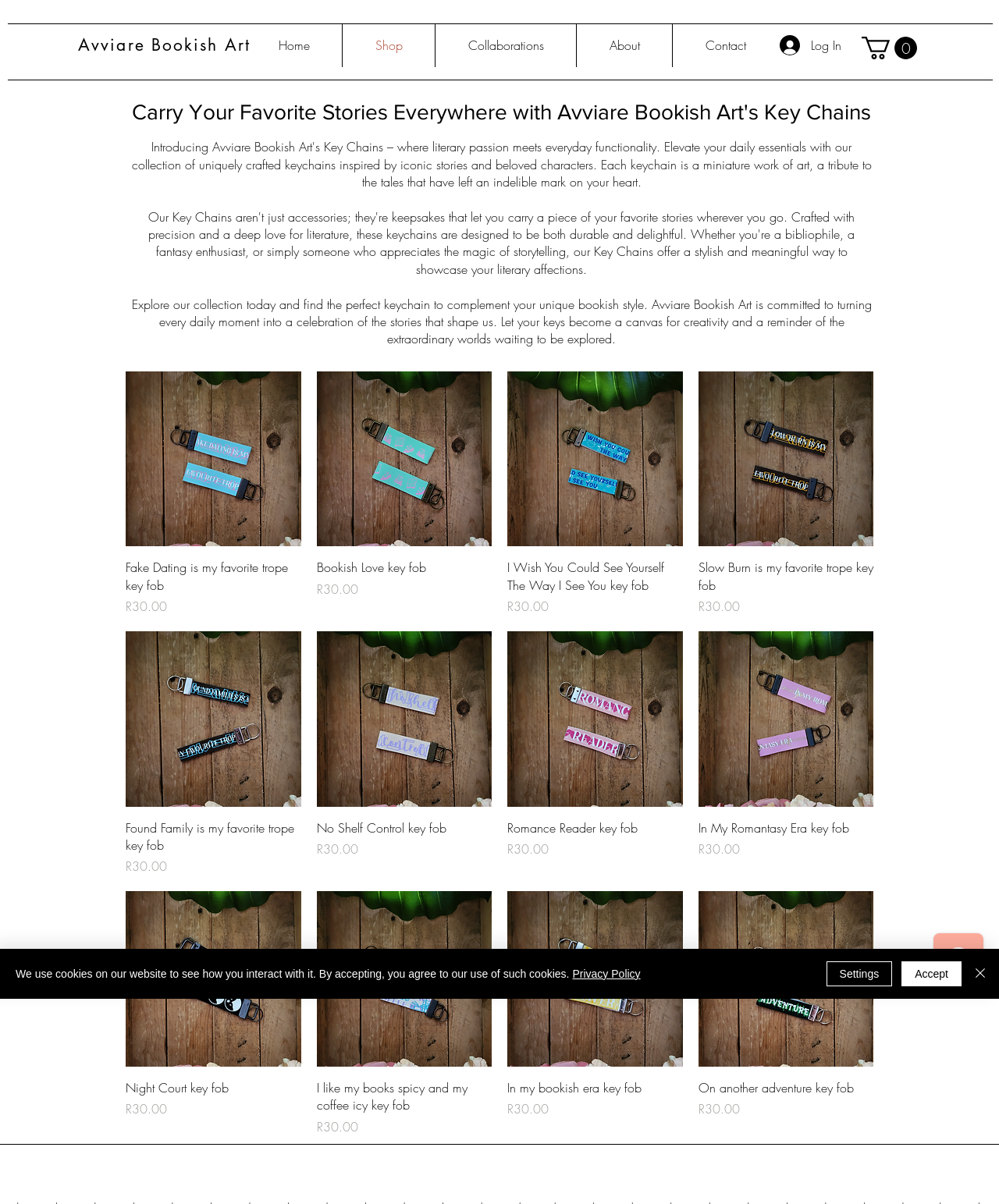Locate the bounding box coordinates of the clickable region necessary to complete the following instruction: "Explore the 'Product Gallery'". Provide the coordinates in the format of four float numbers between 0 and 1, i.e., [left, top, right, bottom].

[0.125, 0.302, 0.875, 0.95]